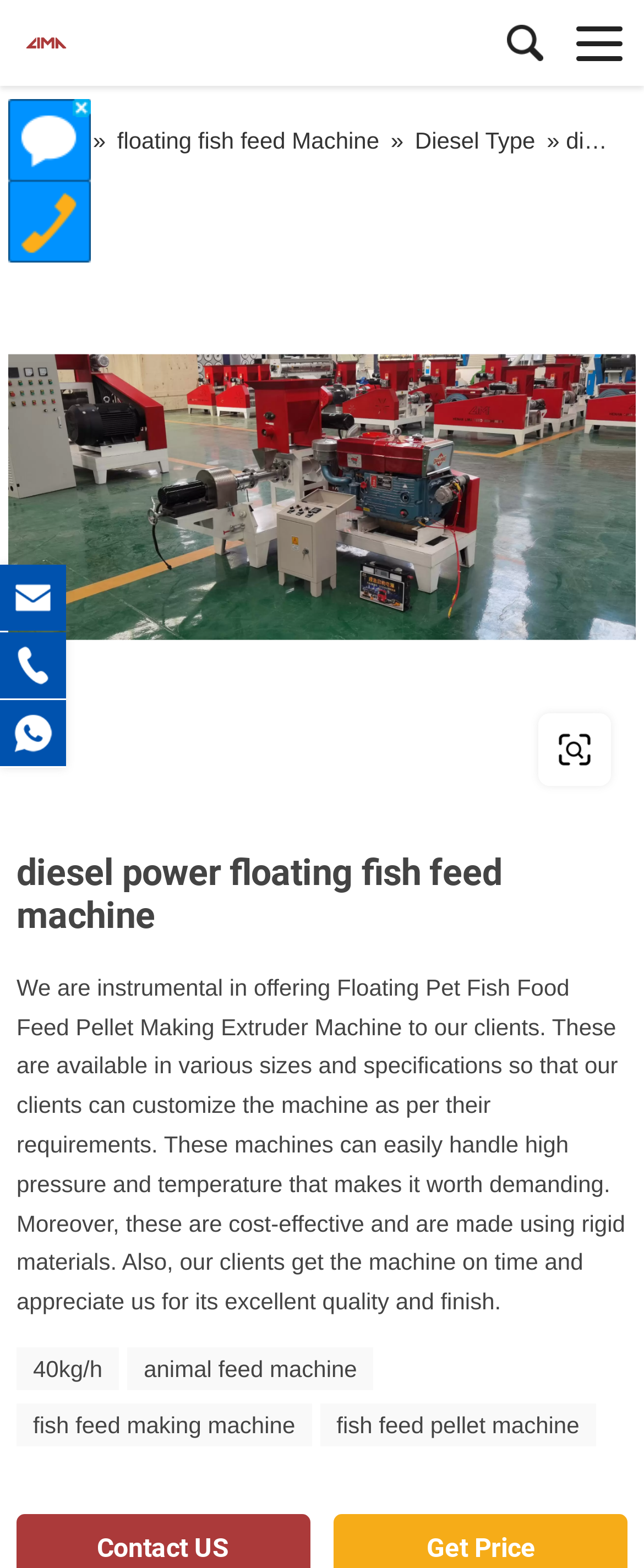Please find the bounding box coordinates of the element's region to be clicked to carry out this instruction: "read about diesel power floating fish feed machine".

[0.026, 0.543, 0.974, 0.599]